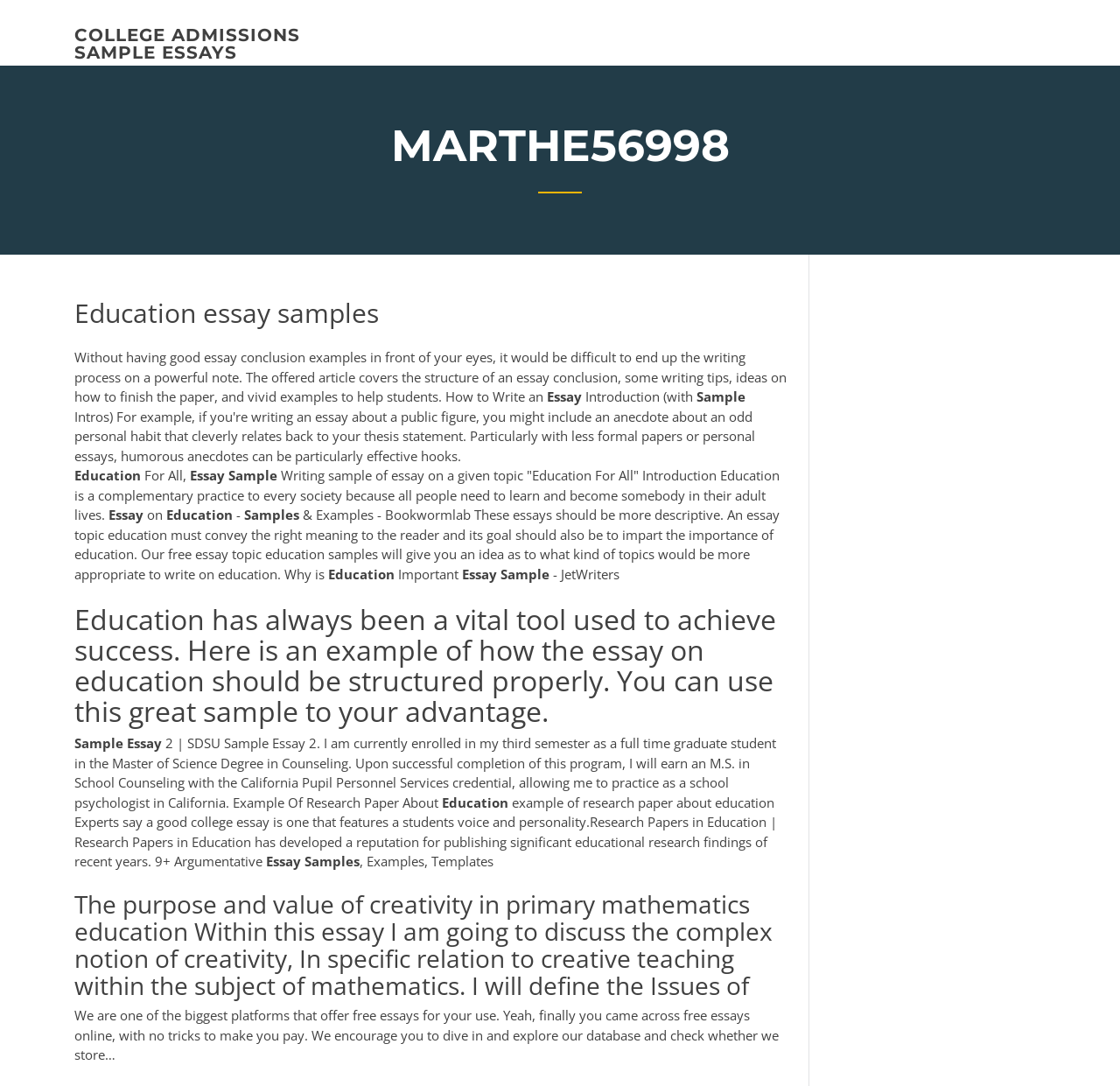What is the focus of the essay on creativity in primary mathematics education?
Please provide a comprehensive answer based on the information in the image.

The heading element with the content 'The purpose and value of creativity in primary mathematics education Within this essay I am going to discuss the complex notion of creativity, In specific relation to creative teaching within the subject of mathematics.' indicates that the essay is focused on the role of creativity in teaching mathematics in primary education.